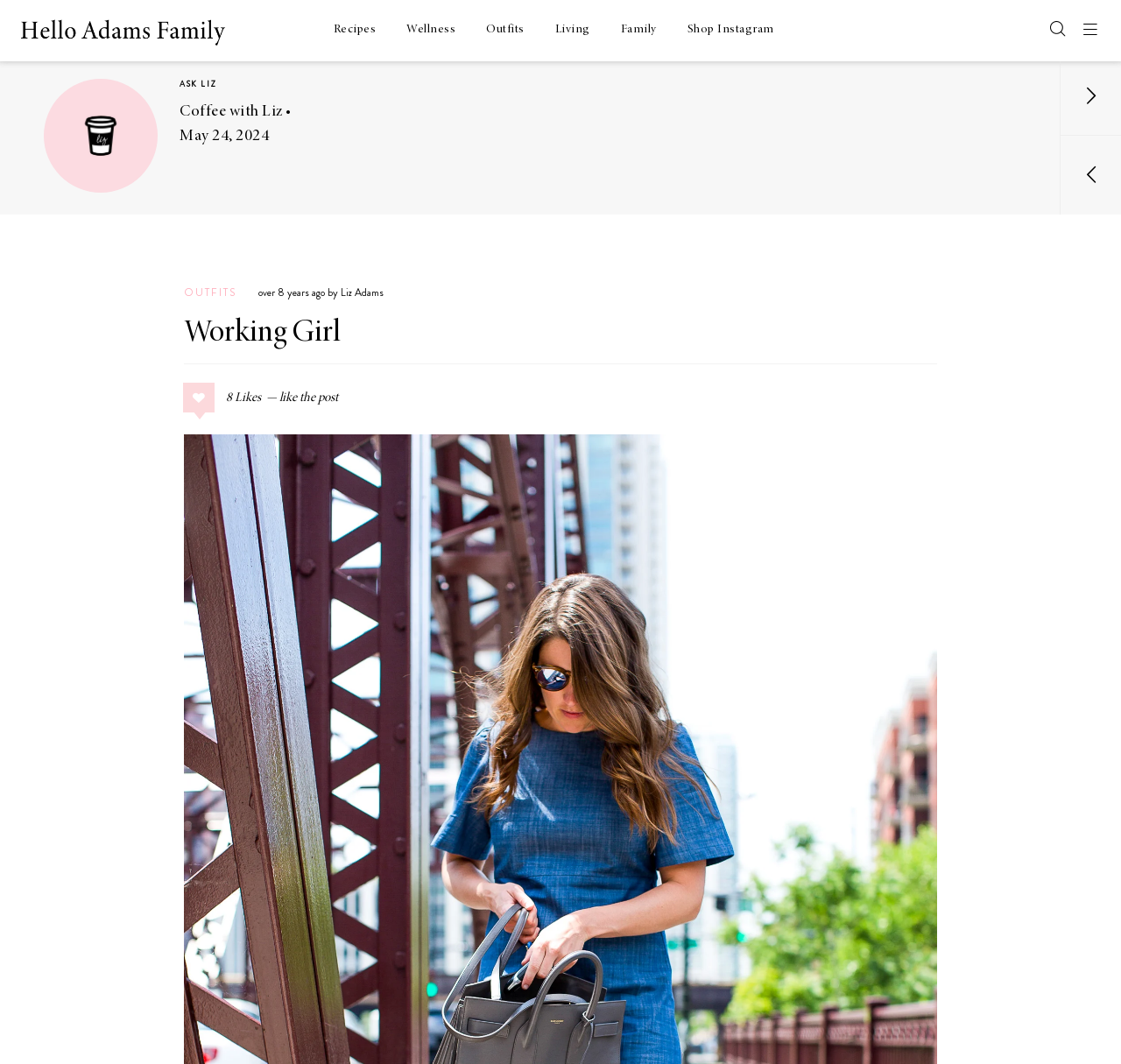Locate the bounding box coordinates of the region to be clicked to comply with the following instruction: "Click on the 'Recipes' link". The coordinates must be four float numbers between 0 and 1, in the form [left, top, right, bottom].

[0.294, 0.002, 0.339, 0.058]